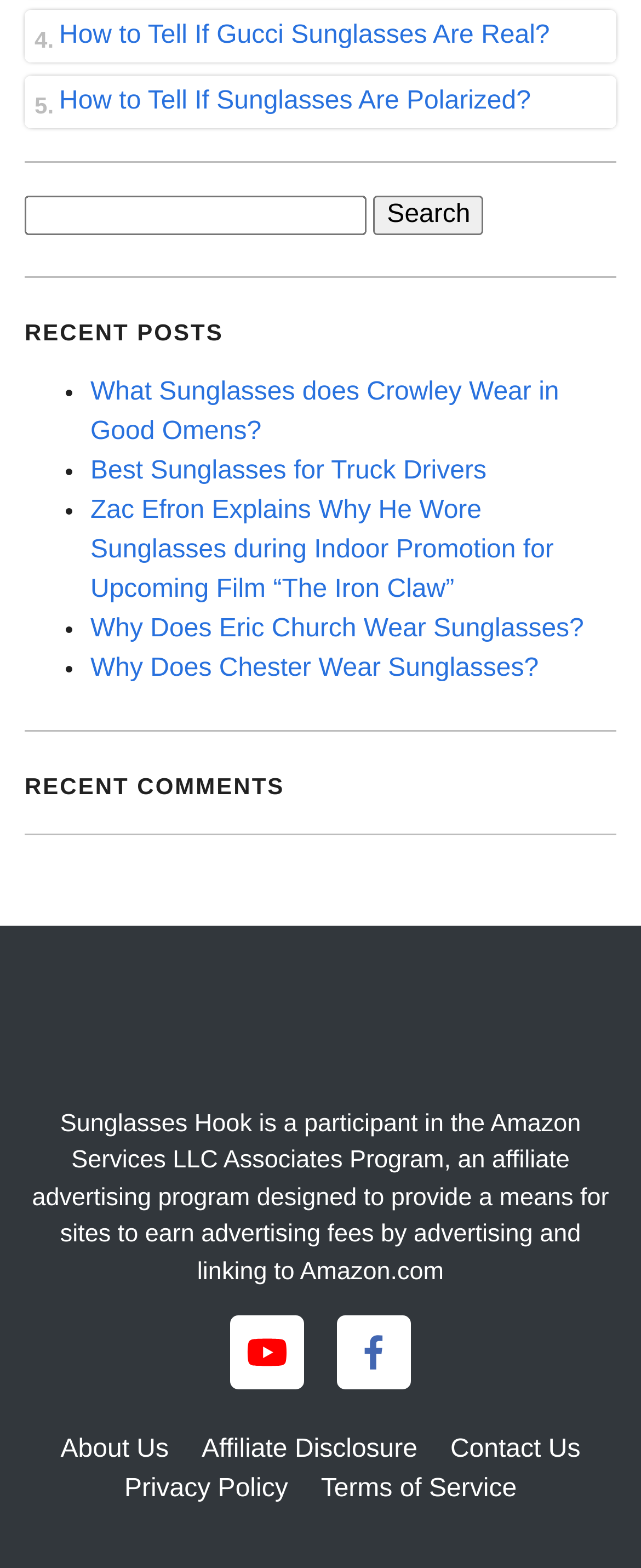Predict the bounding box coordinates of the area that should be clicked to accomplish the following instruction: "Check the privacy policy". The bounding box coordinates should consist of four float numbers between 0 and 1, i.e., [left, top, right, bottom].

[0.194, 0.941, 0.449, 0.959]